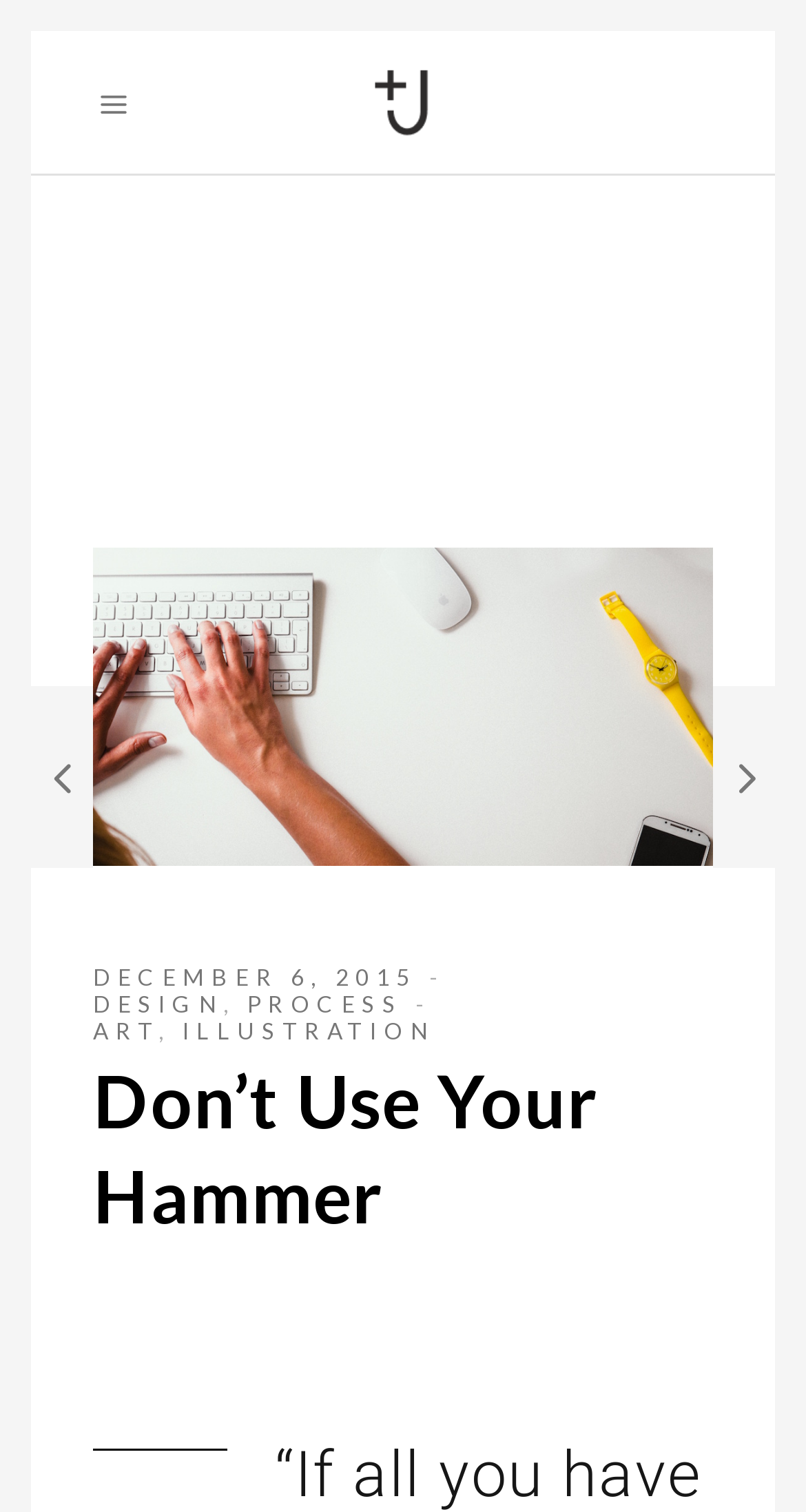Please locate the UI element described by "parent_node: Articles in this section" and provide its bounding box coordinates.

None